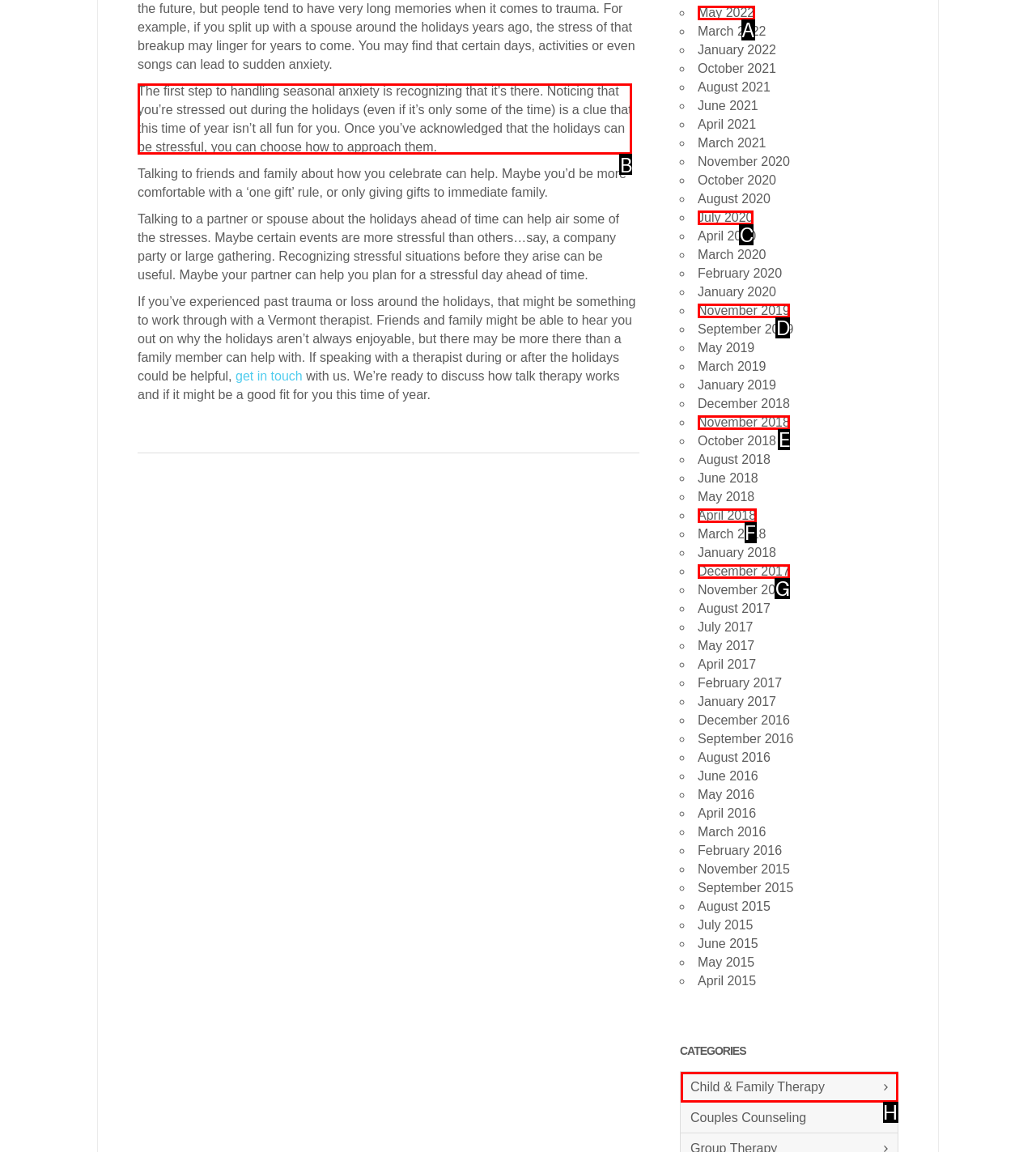To perform the task "read about handling seasonal anxiety", which UI element's letter should you select? Provide the letter directly.

B